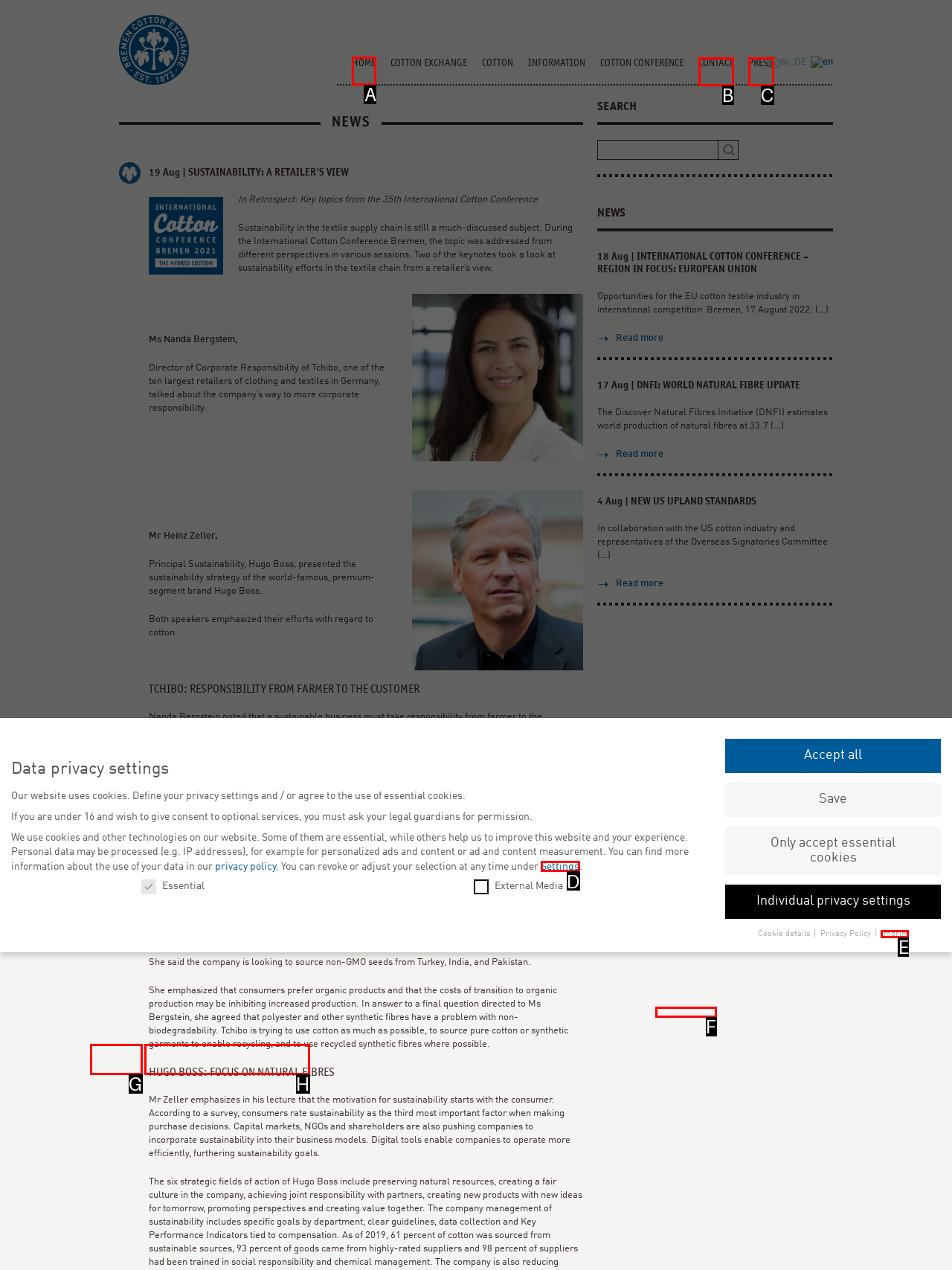Choose the letter of the option you need to click to Go to the home page. Answer with the letter only.

A